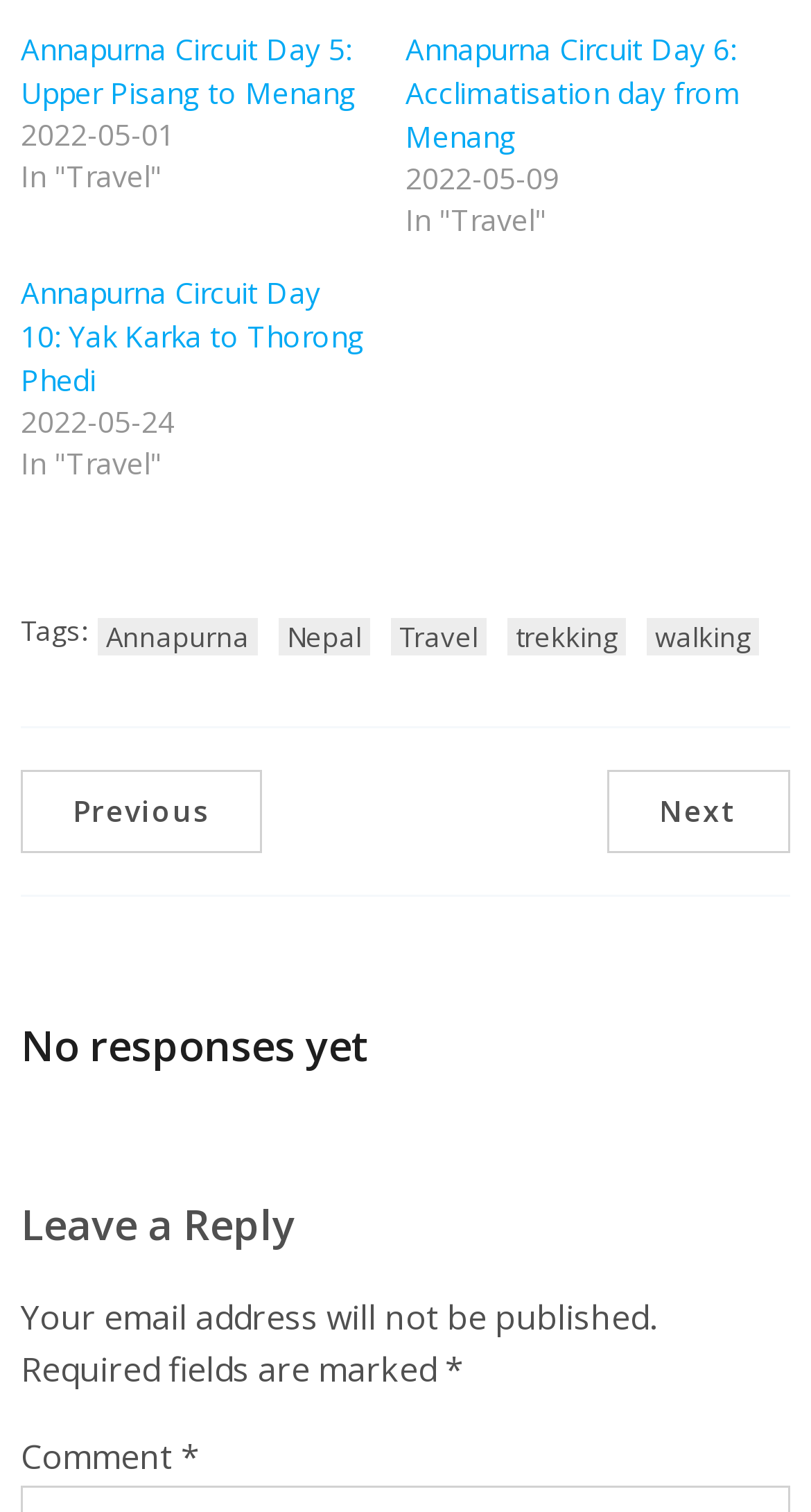How many responses are there to this article?
Please interpret the details in the image and answer the question thoroughly.

I found the answer by looking at the heading 'No responses yet', which indicates that there are no responses to this article.